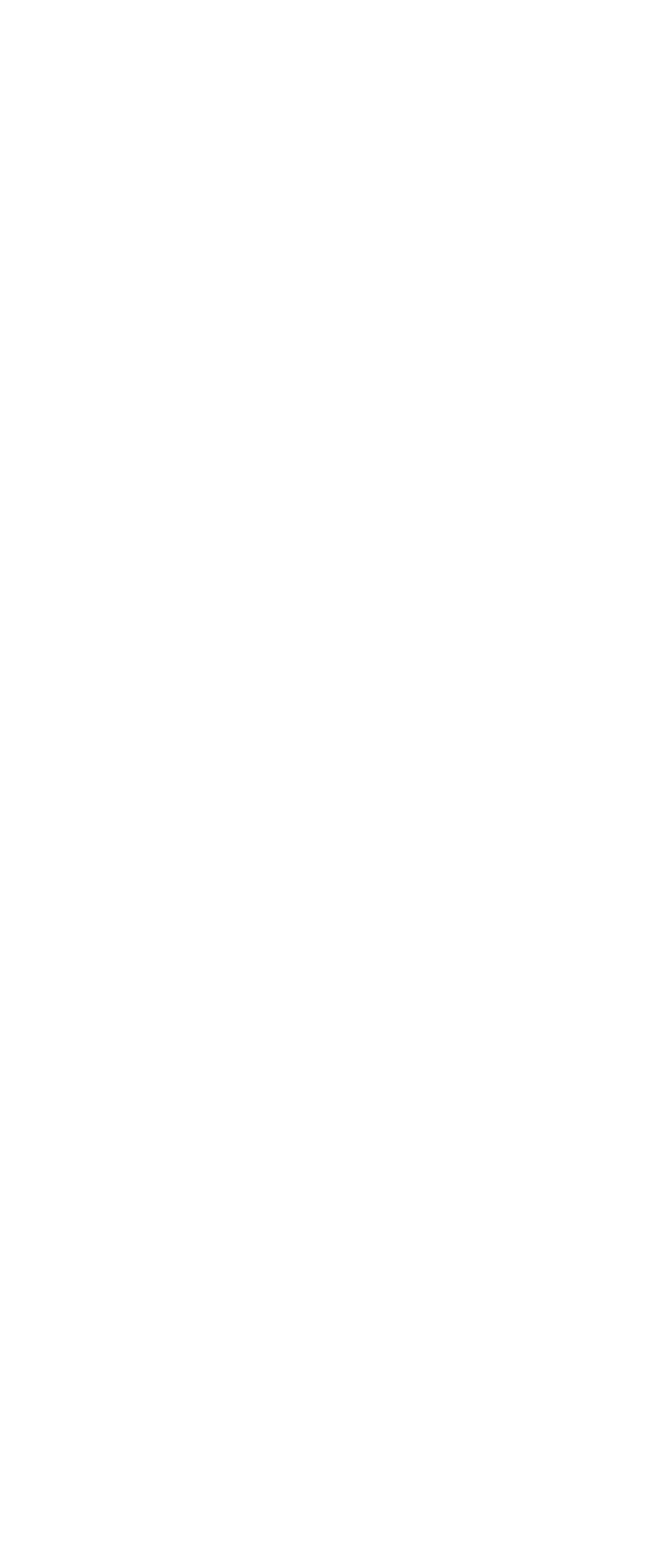Show the bounding box coordinates of the element that should be clicked to complete the task: "Learn more about Red Nose".

[0.038, 0.128, 0.497, 0.145]